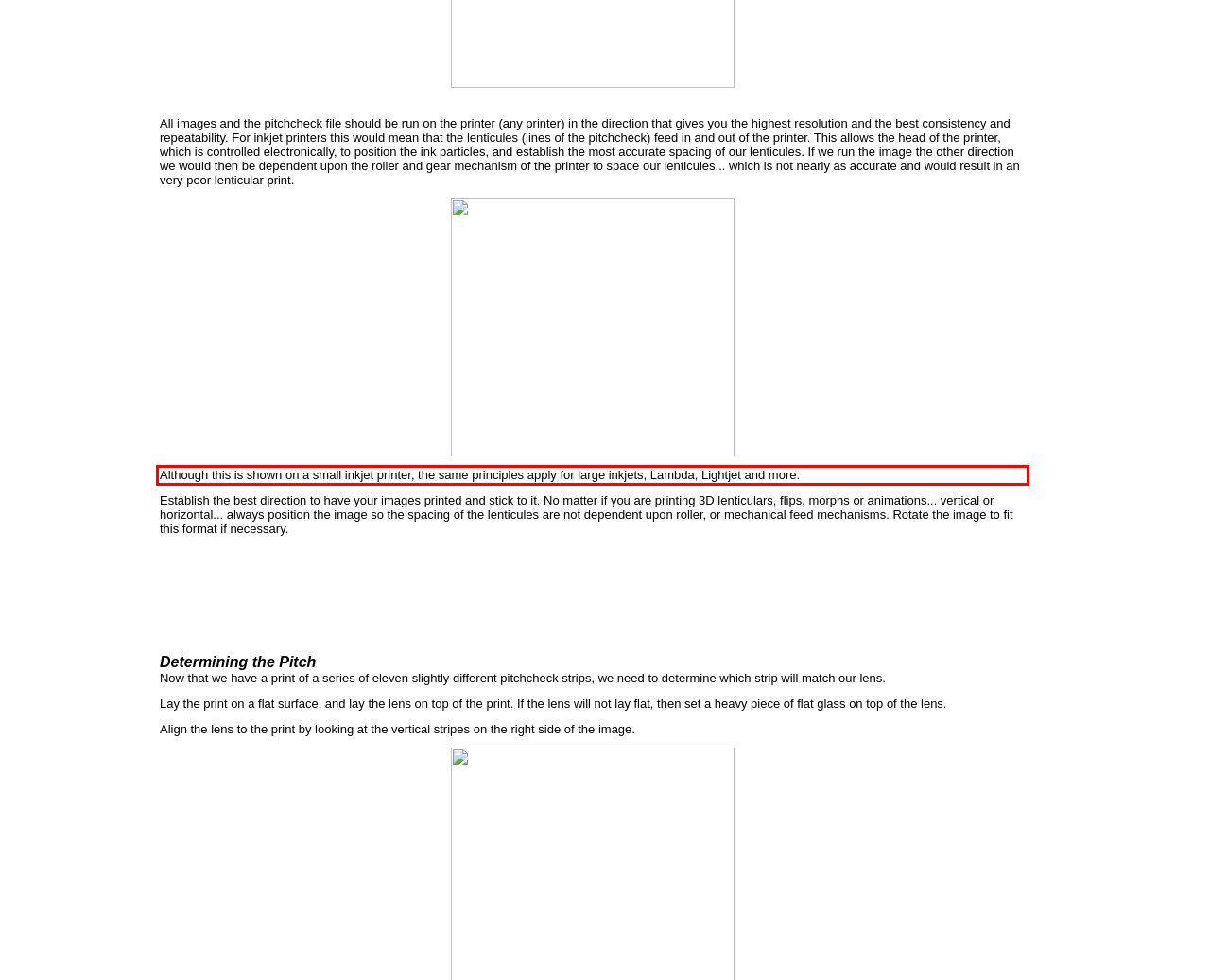Examine the webpage screenshot, find the red bounding box, and extract the text content within this marked area.

Although this is shown on a small inkjet printer, the same principles apply for large inkjets, Lambda, Lightjet and more.